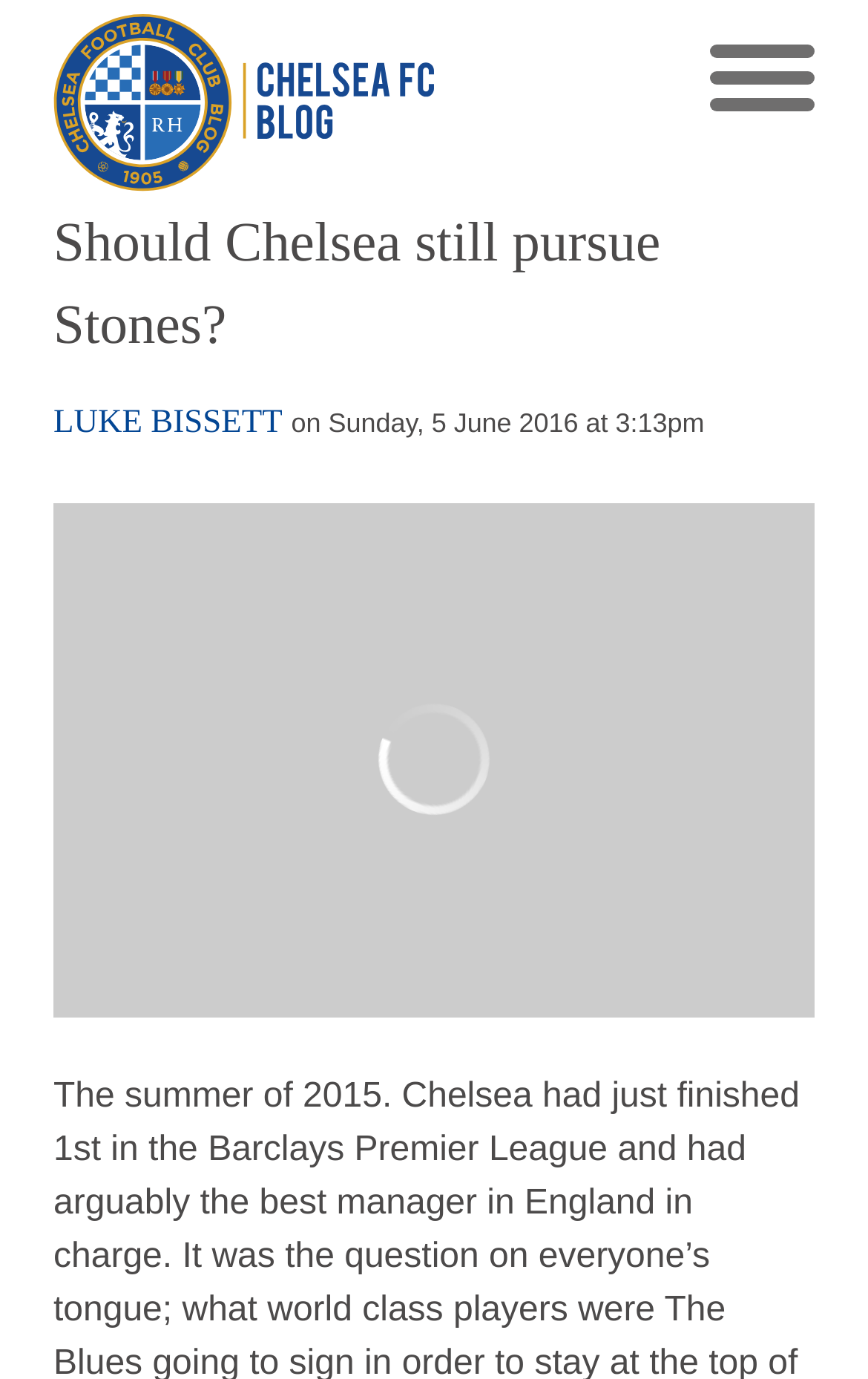For the element described, predict the bounding box coordinates as (top-left x, top-left y, bottom-right x, bottom-right y). All values should be between 0 and 1. Element description: title="Chelsea FC Blog"

[0.062, 0.01, 0.5, 0.139]